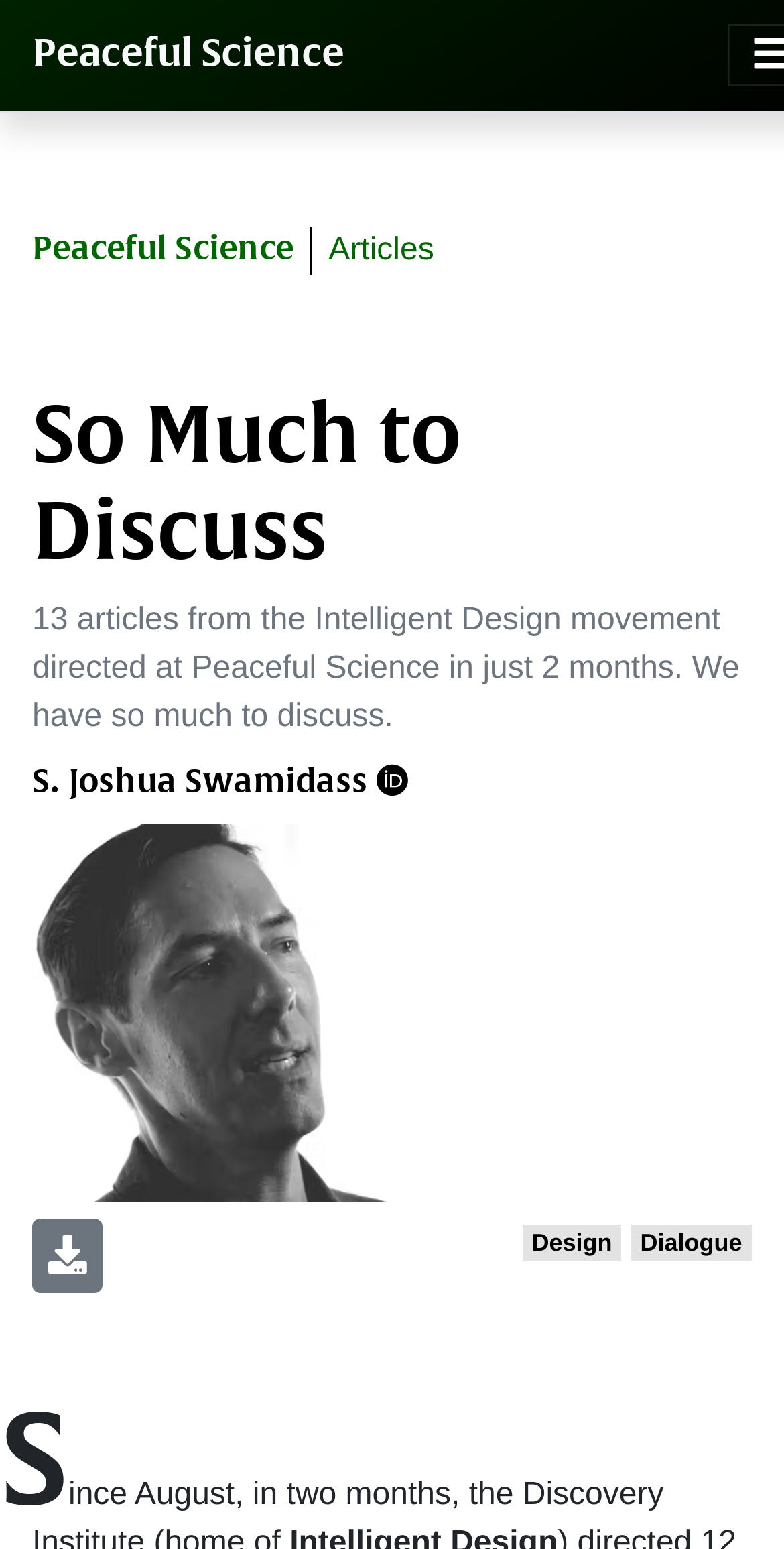Identify and provide the main heading of the webpage.

So Much to Discuss